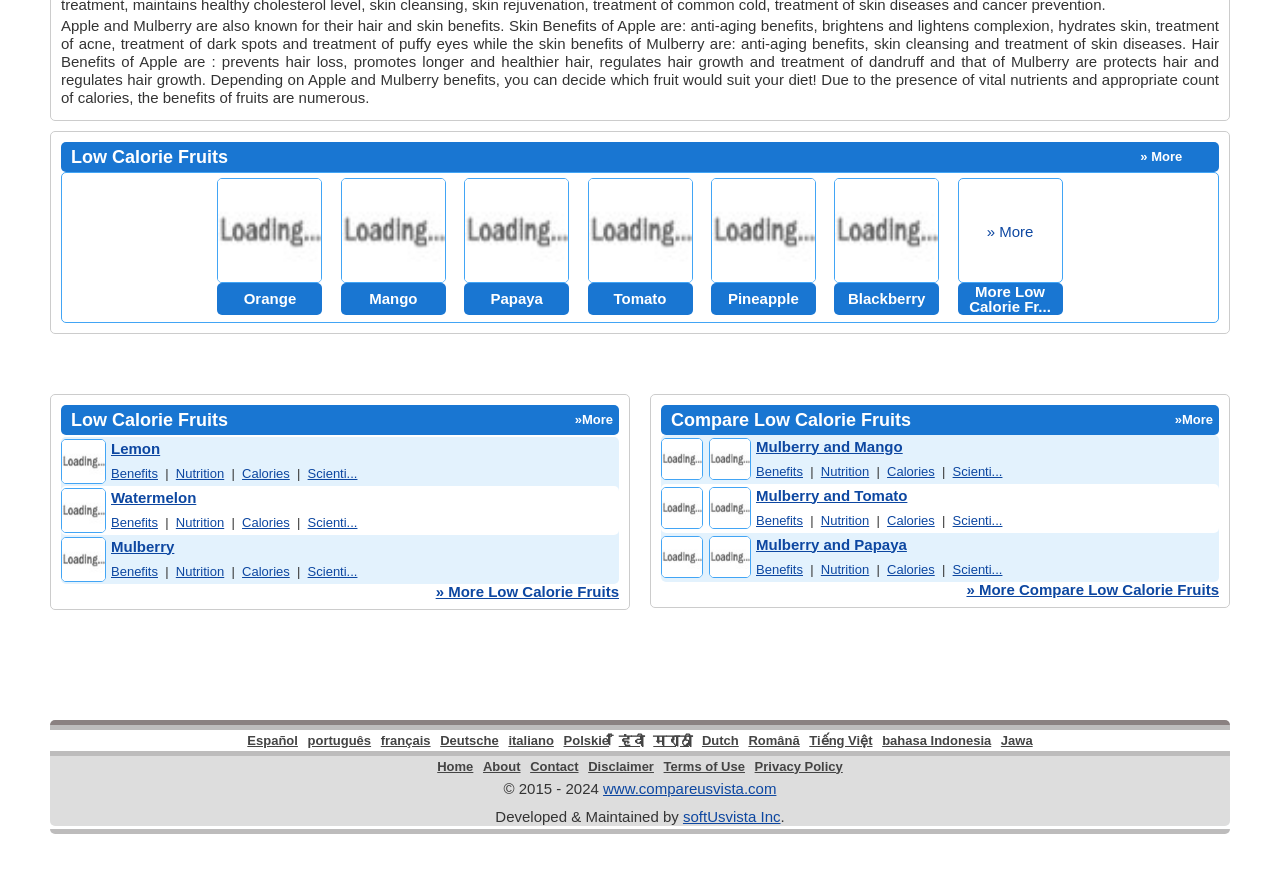Using the webpage screenshot and the element description More Low Calorie Fr..., determine the bounding box coordinates. Specify the coordinates in the format (top-left x, top-left y, bottom-right x, bottom-right y) with values ranging from 0 to 1.

[0.748, 0.318, 0.83, 0.355]